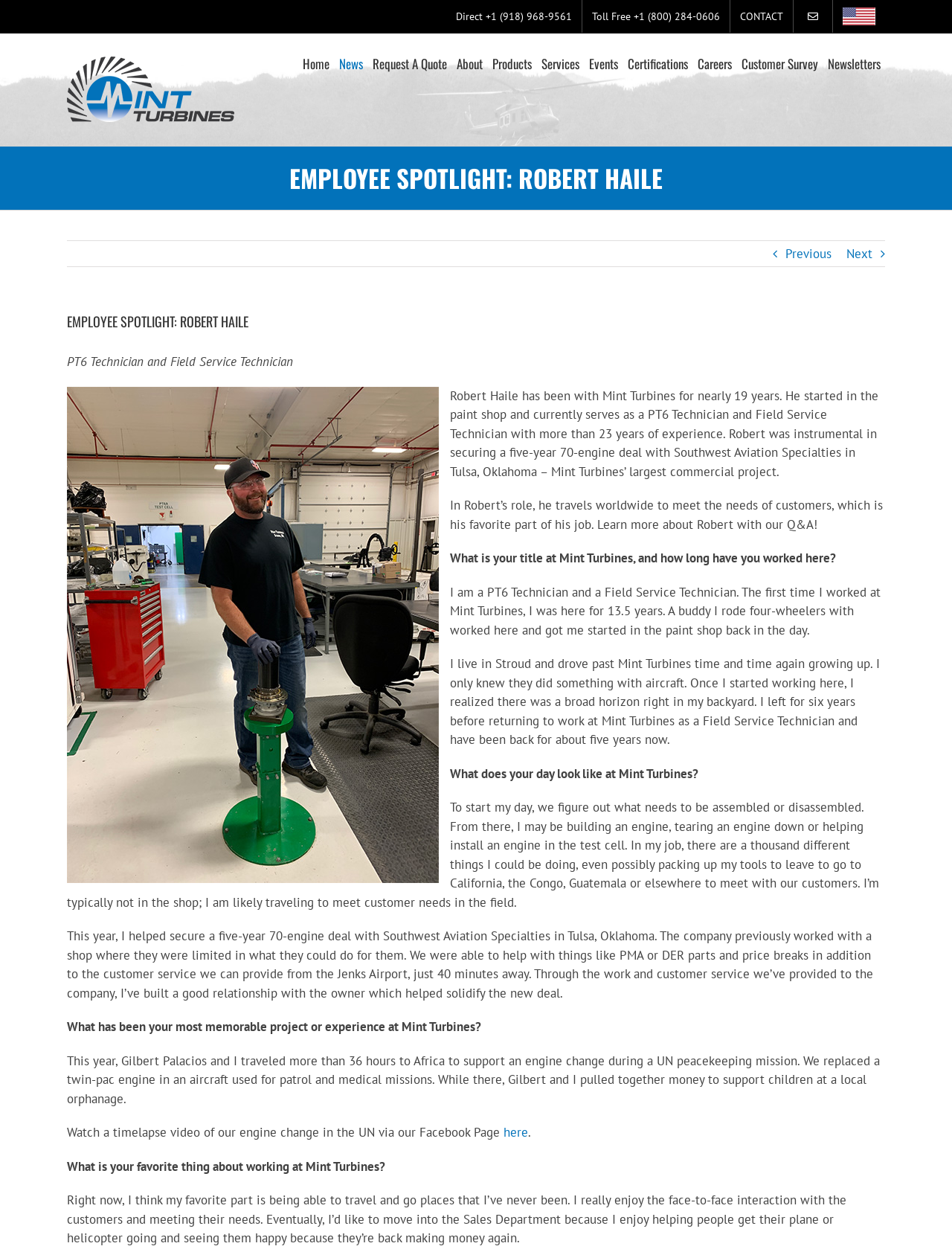Identify the bounding box coordinates for the UI element described as follows: "Toll Free +1 (800) 284-0606". Ensure the coordinates are four float numbers between 0 and 1, formatted as [left, top, right, bottom].

[0.612, 0.0, 0.766, 0.026]